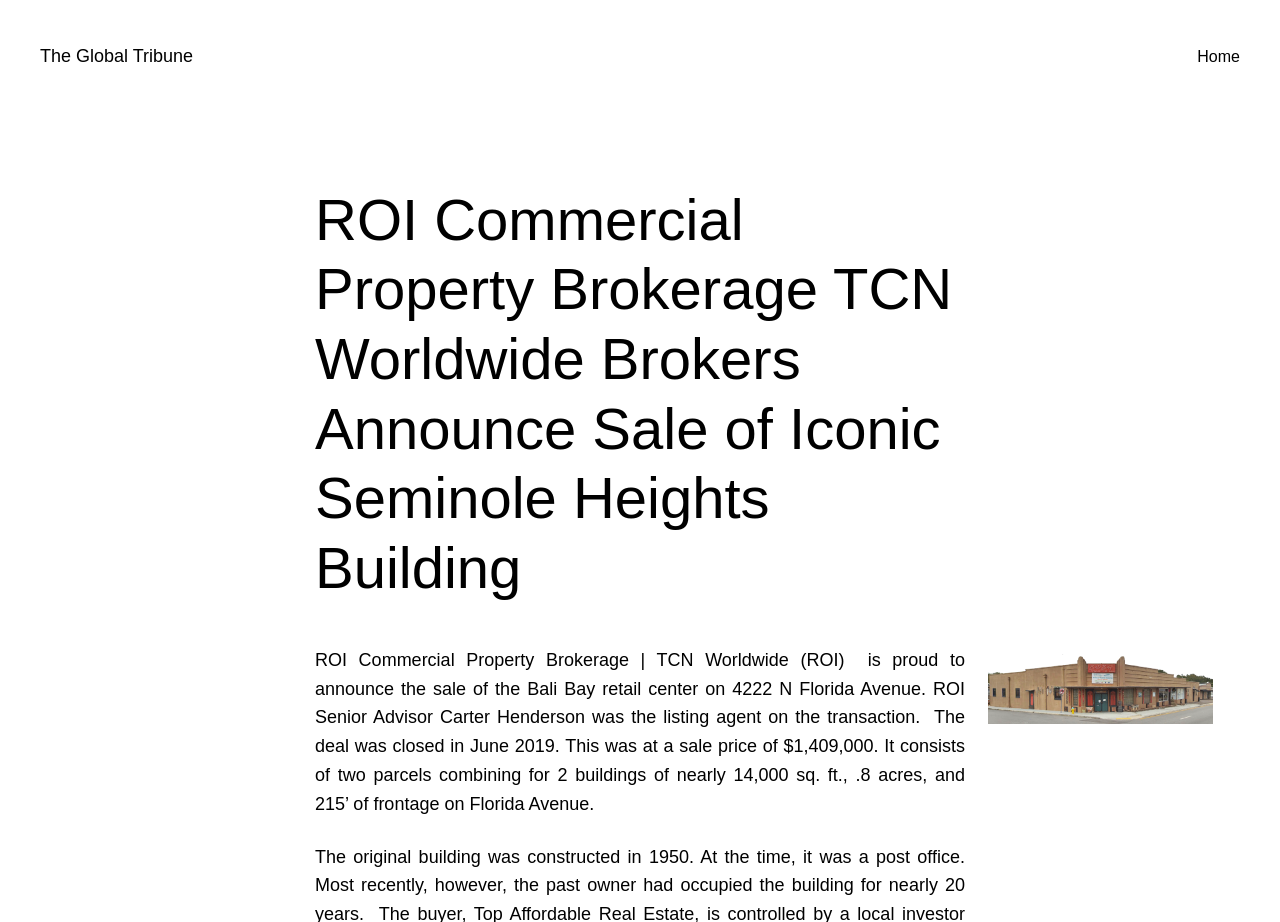Determine the main headline of the webpage and provide its text.

ROI Commercial Property Brokerage TCN Worldwide Brokers Announce Sale of Iconic Seminole Heights Building